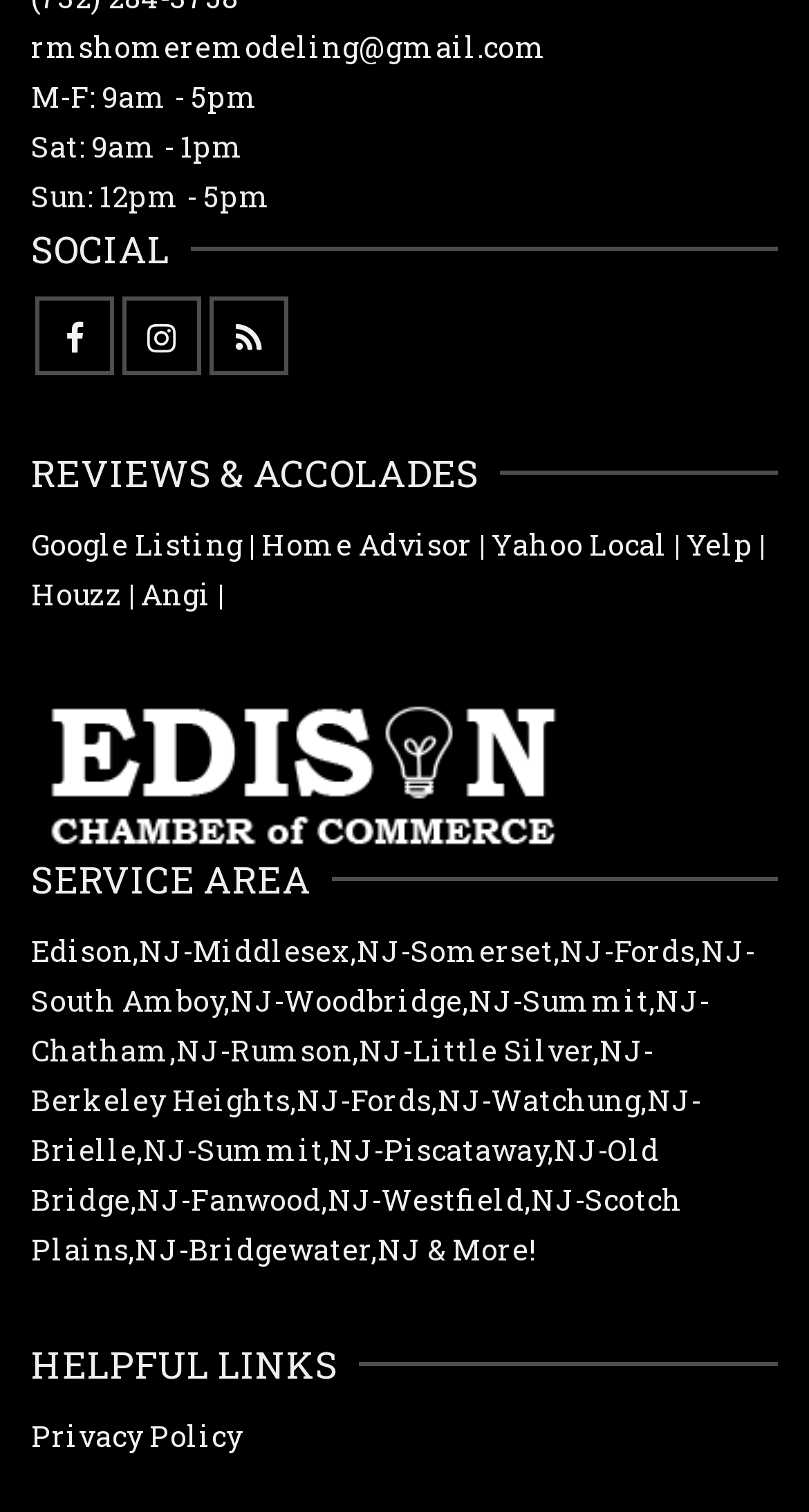Show the bounding box coordinates of the region that should be clicked to follow the instruction: "Check Google Listing review."

[0.038, 0.347, 0.3, 0.374]